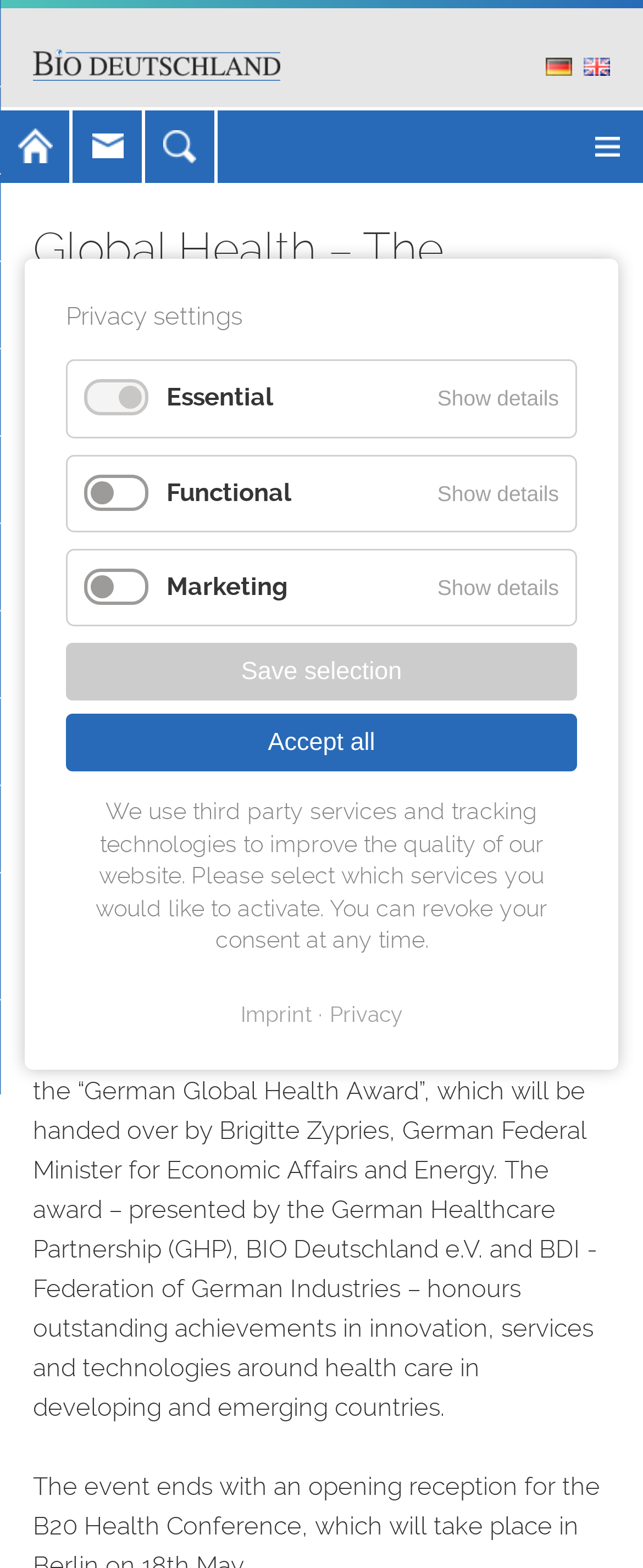Determine the main heading of the webpage and generate its text.

Global Health – The International and the German Agenda